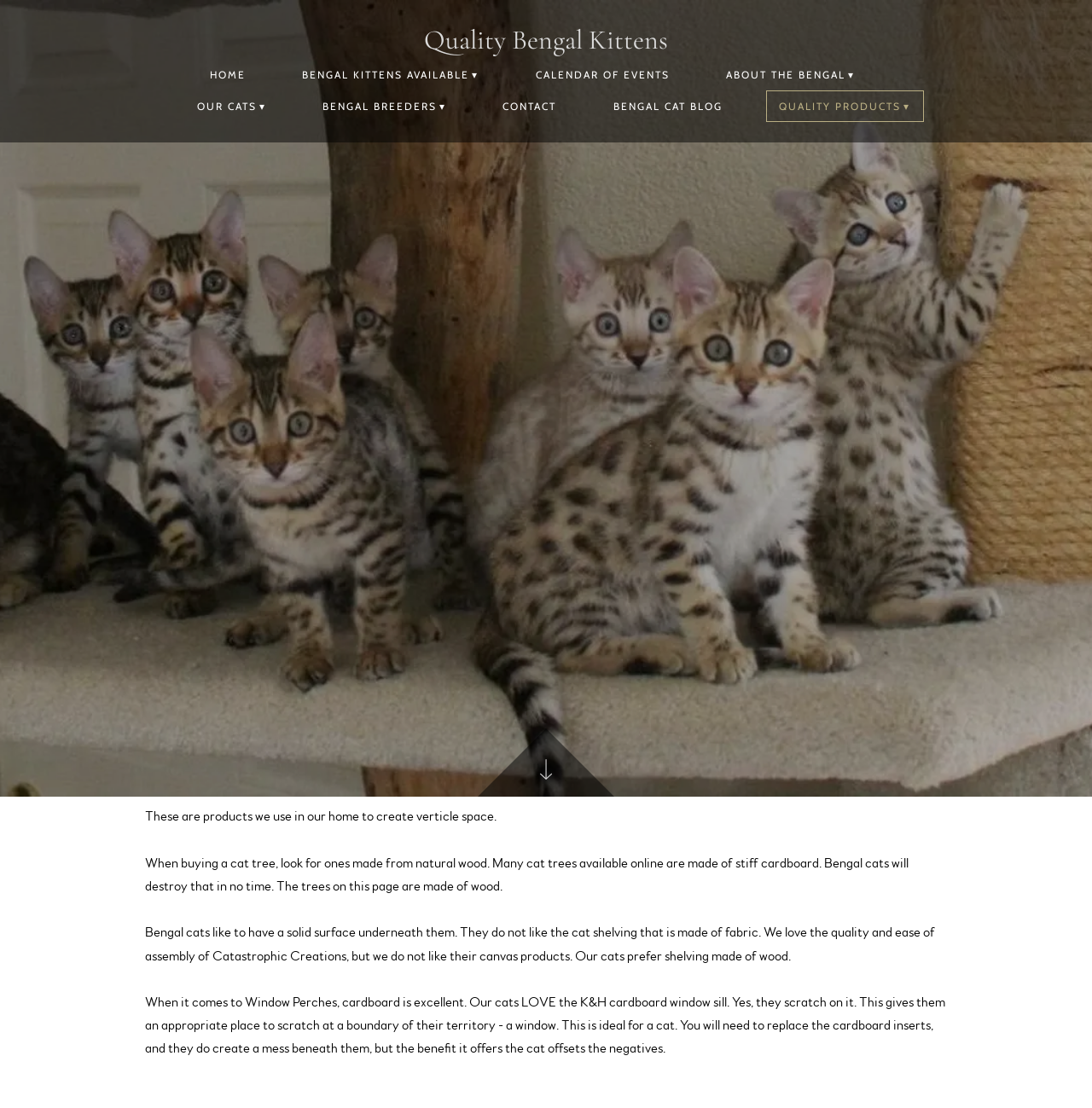What is the benefit of the K&H cardboard window sill? Refer to the image and provide a one-word or short phrase answer.

Appropriate place to scratch